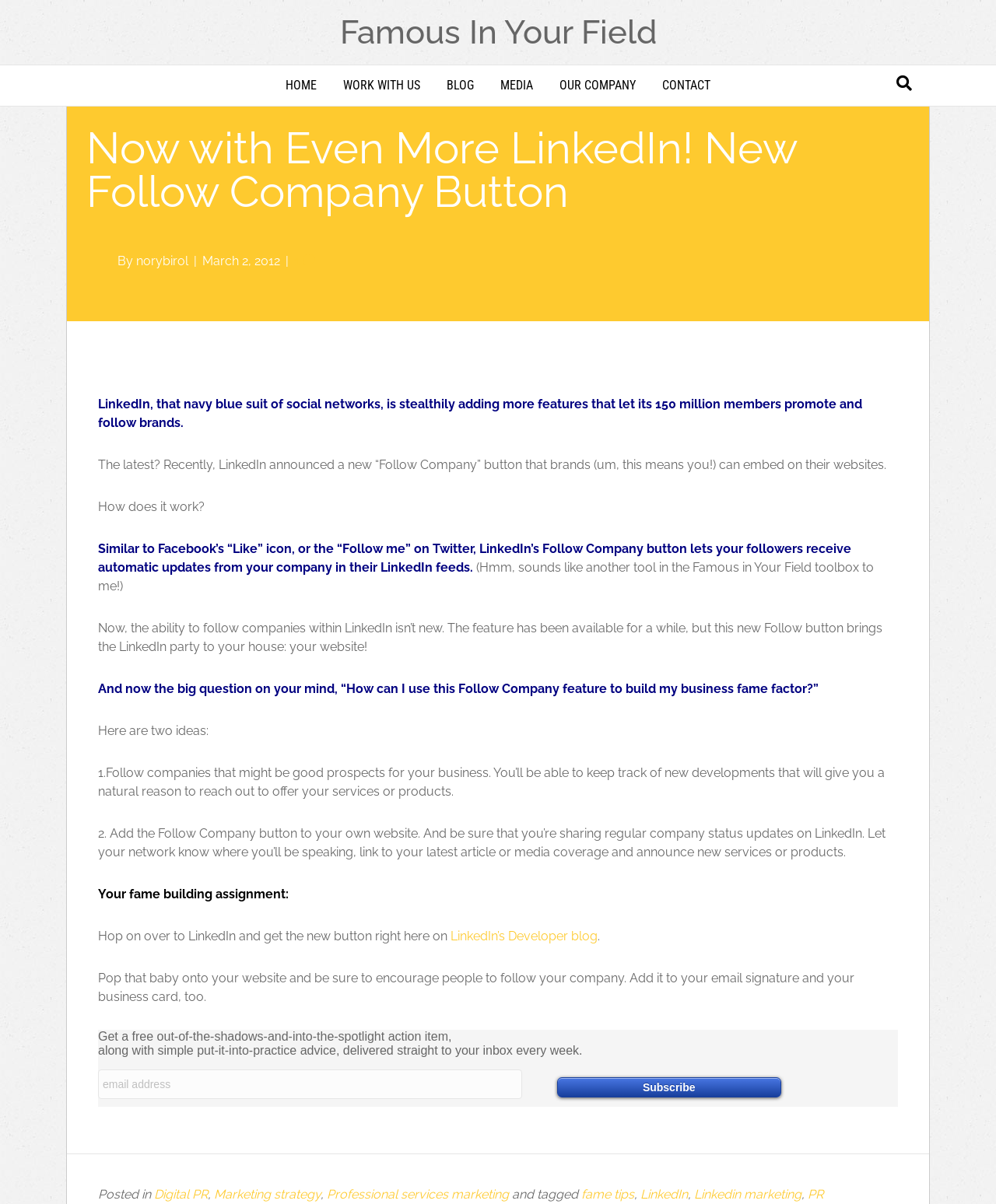Please locate the bounding box coordinates of the element that should be clicked to achieve the given instruction: "Go to Home page".

None